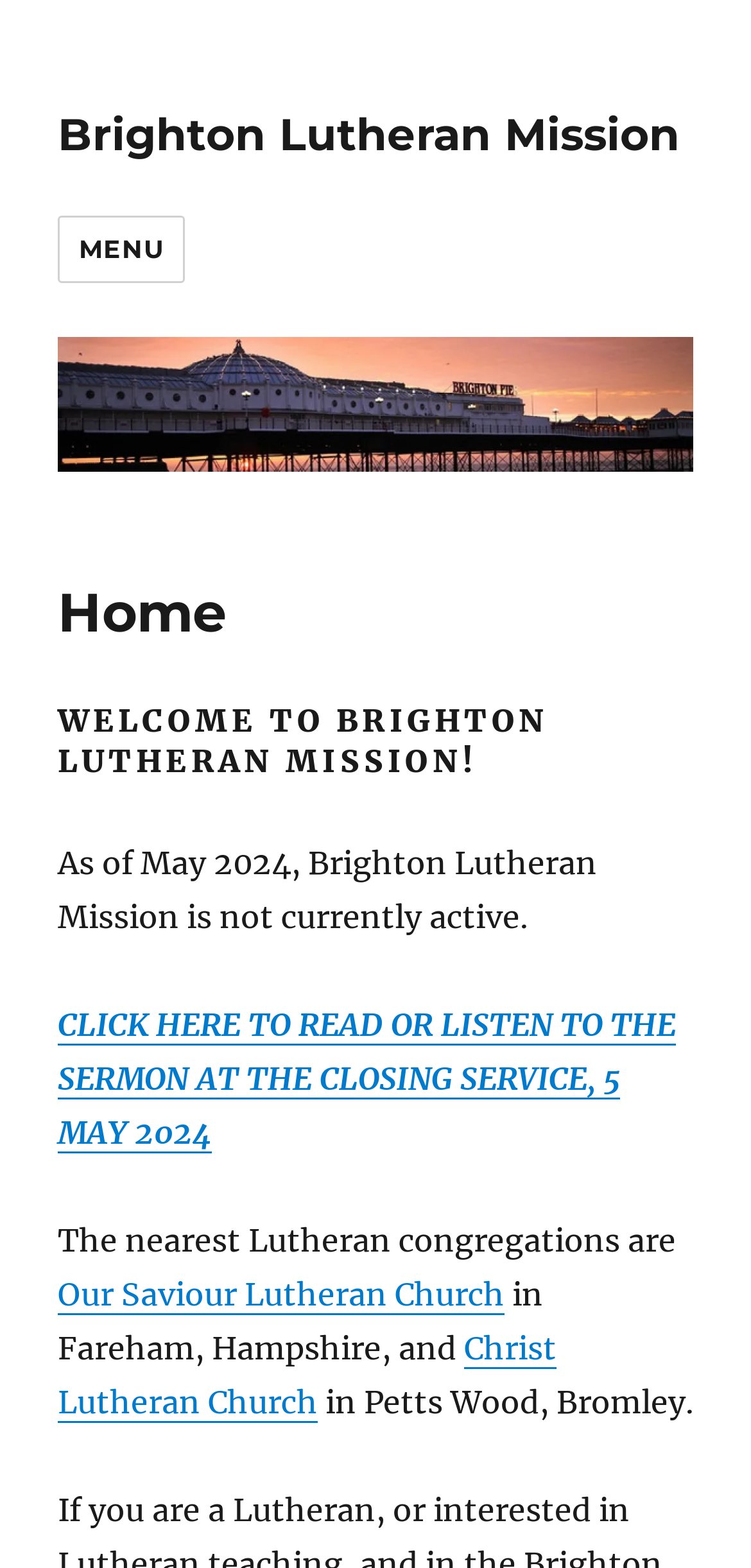How many nearby Lutheran congregations are mentioned?
Give a one-word or short-phrase answer derived from the screenshot.

Two